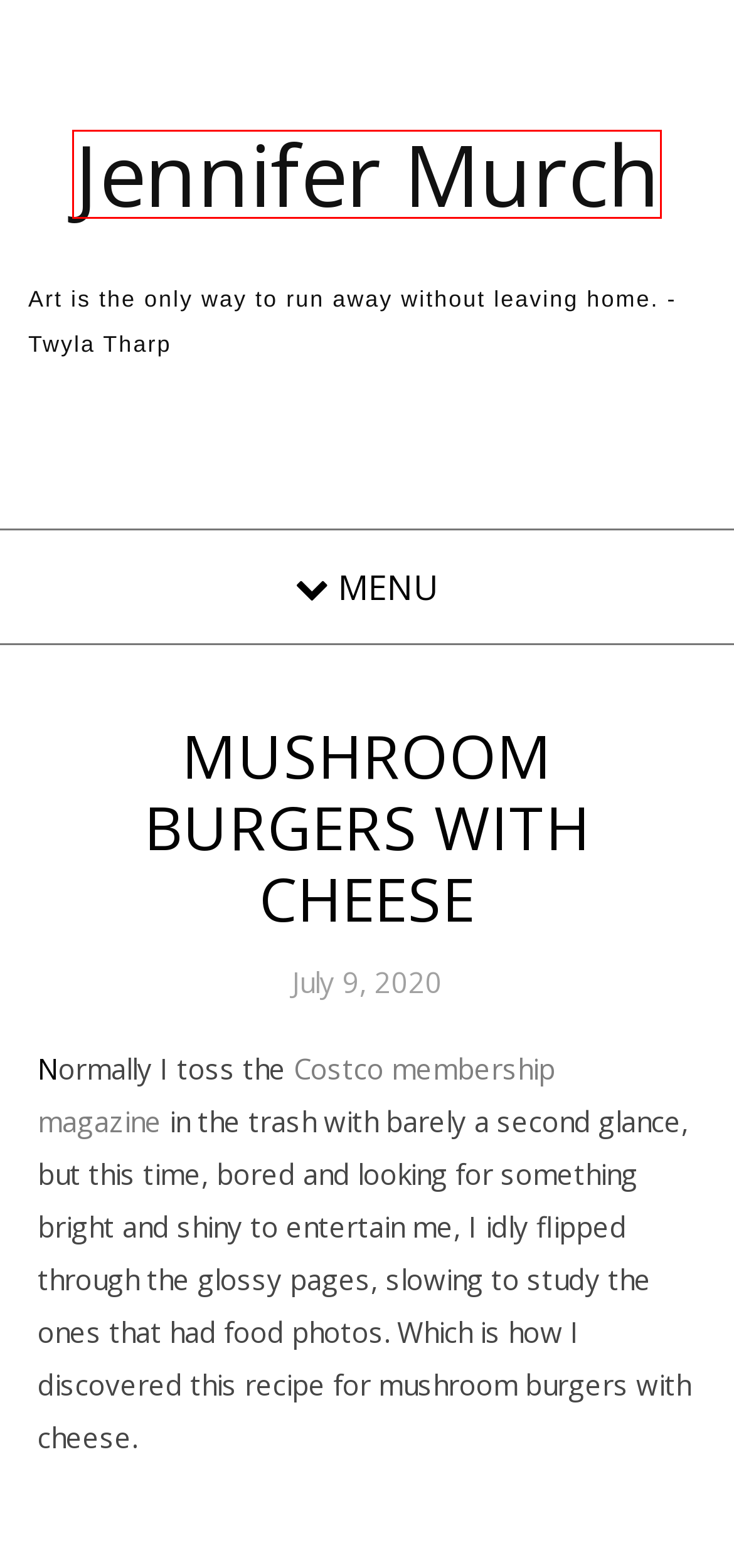You have a screenshot of a webpage with a red rectangle bounding box. Identify the best webpage description that corresponds to the new webpage after clicking the element within the red bounding box. Here are the candidates:
A. recipe index – Jennifer Murch
B. grilled flatbread – Jennifer Murch
C. five-dollar curtido – Jennifer Murch
D. YouTube – Jennifer Murch
E. the quotidian (7.9.12) – Jennifer Murch
F. the puppy post – Jennifer Murch
G. Jennifer Murch – Art is the only way to run away without leaving home. -Twyla Tharp
H. yoga sol – Jennifer Murch

G